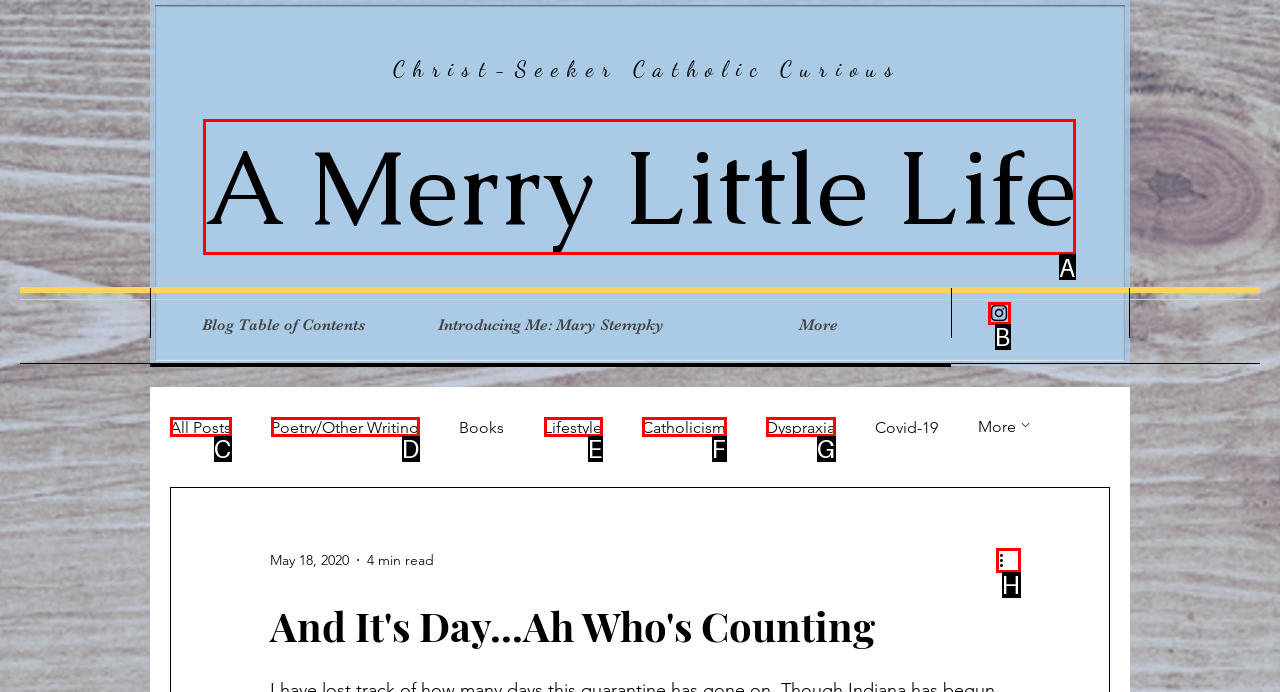Which option should be clicked to execute the task: visit A Merry Little Life?
Reply with the letter of the chosen option.

A